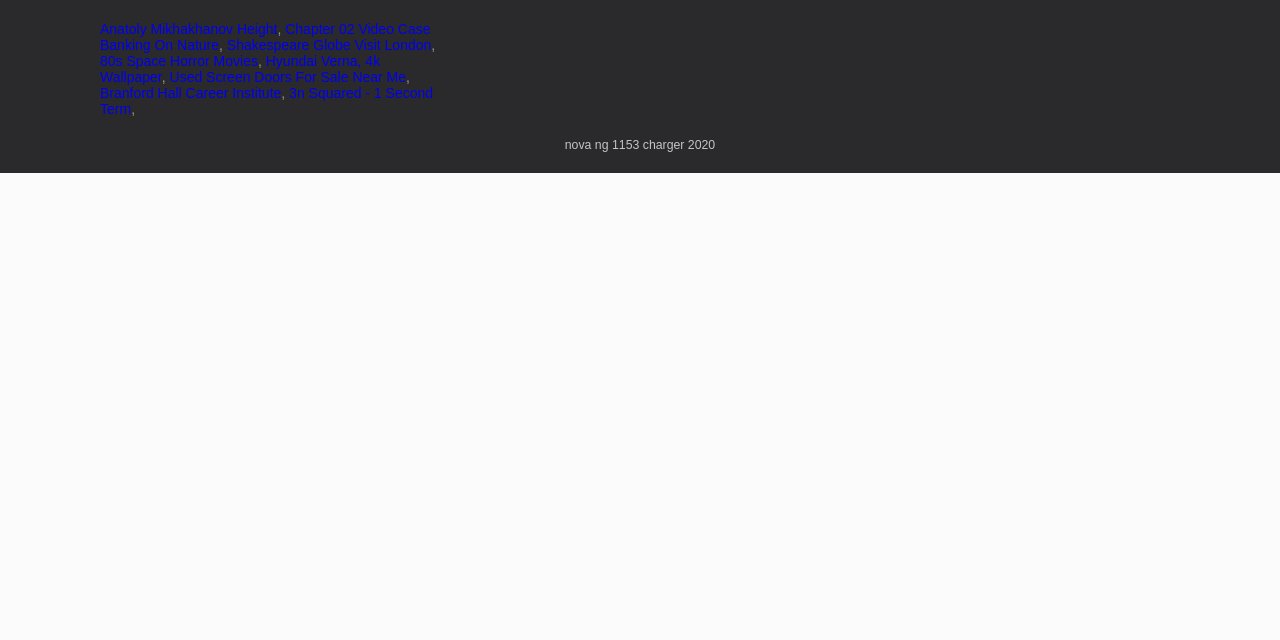Using the element description Hyundai Verna, 4k Wallpaper, predict the bounding box coordinates for the UI element. Provide the coordinates in (top-left x, top-left y, bottom-right x, bottom-right y) format with values ranging from 0 to 1.

[0.078, 0.082, 0.297, 0.132]